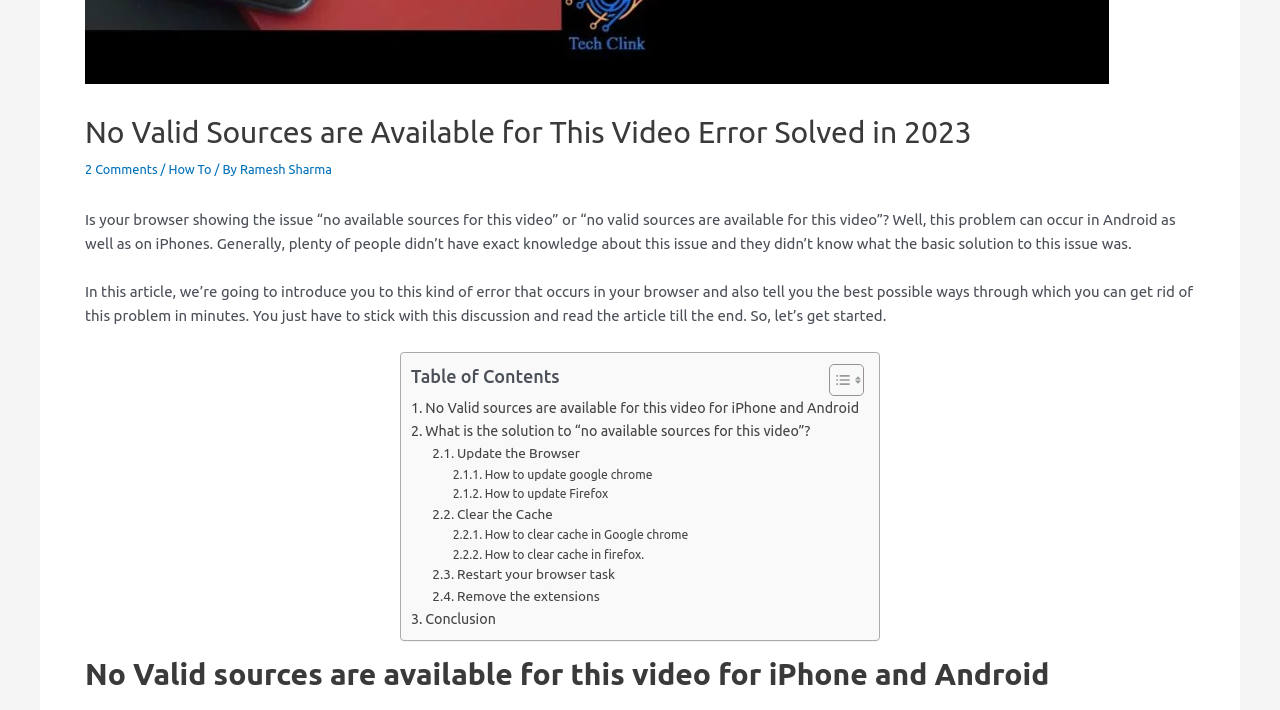Ascertain the bounding box coordinates for the UI element detailed here: "How to update google chrome". The coordinates should be provided as [left, top, right, bottom] with each value being a float between 0 and 1.

[0.354, 0.655, 0.51, 0.682]